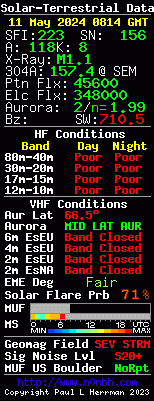What is the Solar Flare Probability?
Relying on the image, give a concise answer in one word or a brief phrase.

71%